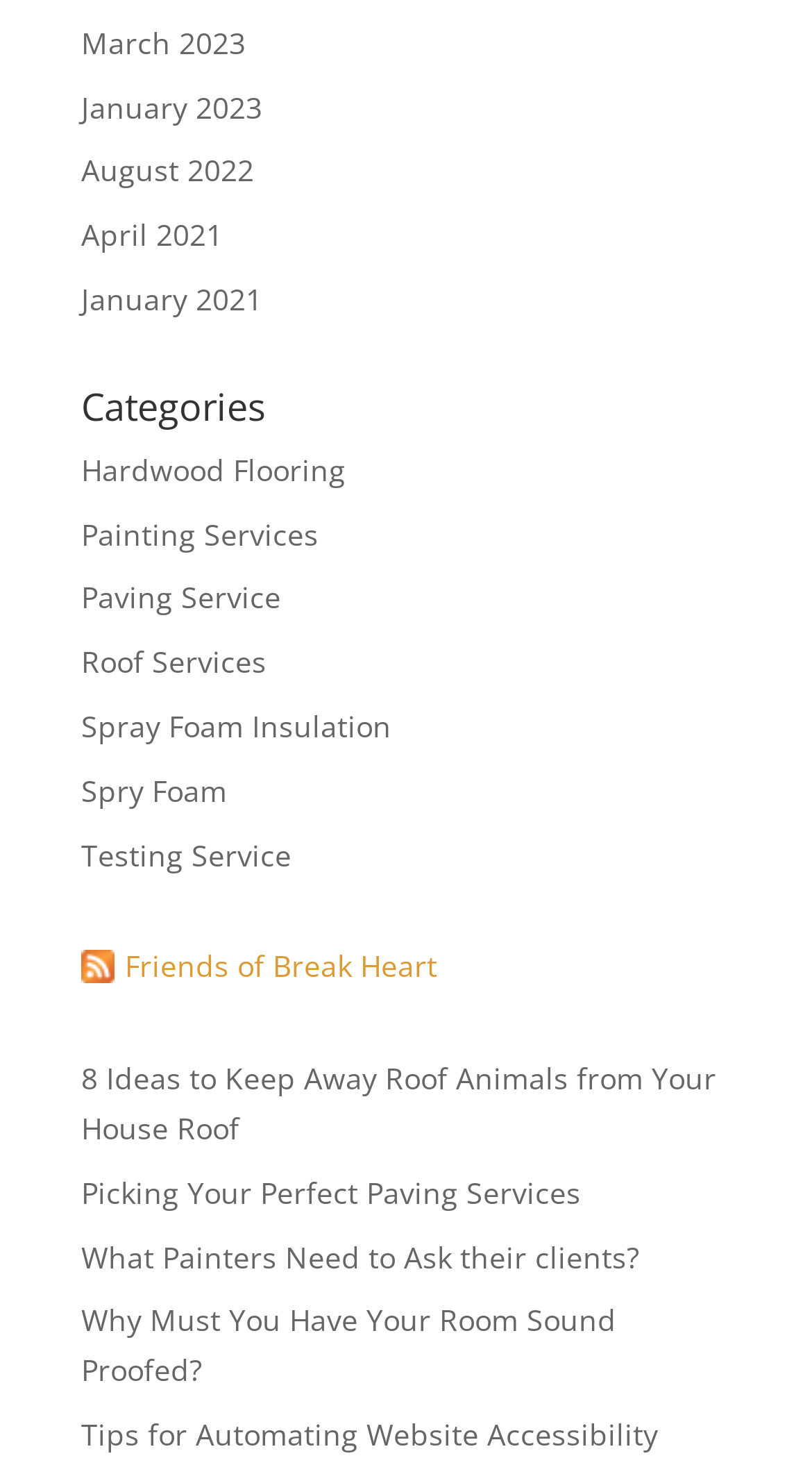Identify the bounding box for the given UI element using the description provided. Coordinates should be in the format (top-left x, top-left y, bottom-right x, bottom-right y) and must be between 0 and 1. Here is the description: Spry Foam

[0.1, 0.526, 0.279, 0.553]